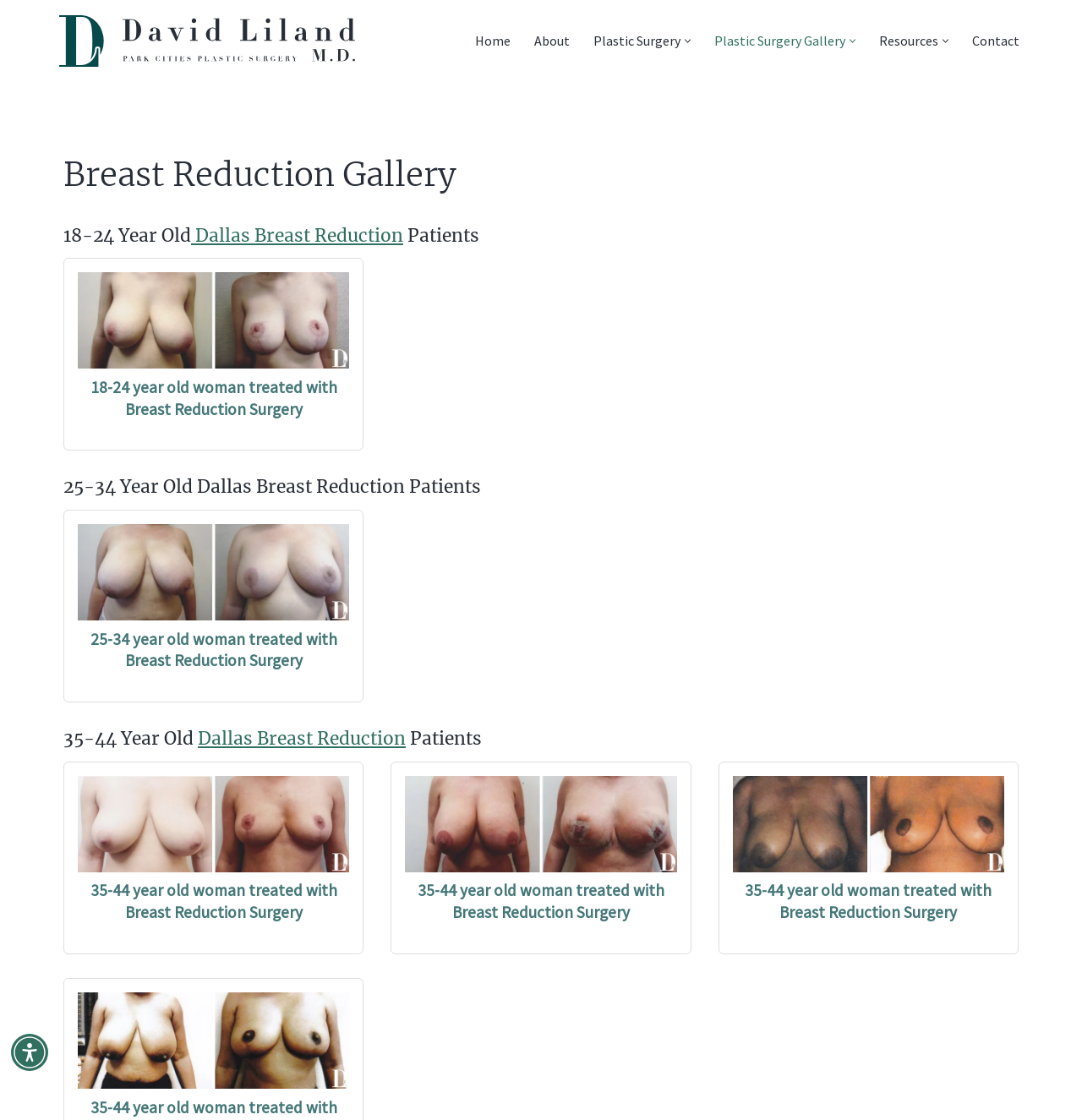Please identify the bounding box coordinates of the element that needs to be clicked to execute the following command: "Click the Accessibility Menu button". Provide the bounding box using four float numbers between 0 and 1, formatted as [left, top, right, bottom].

[0.01, 0.923, 0.045, 0.956]